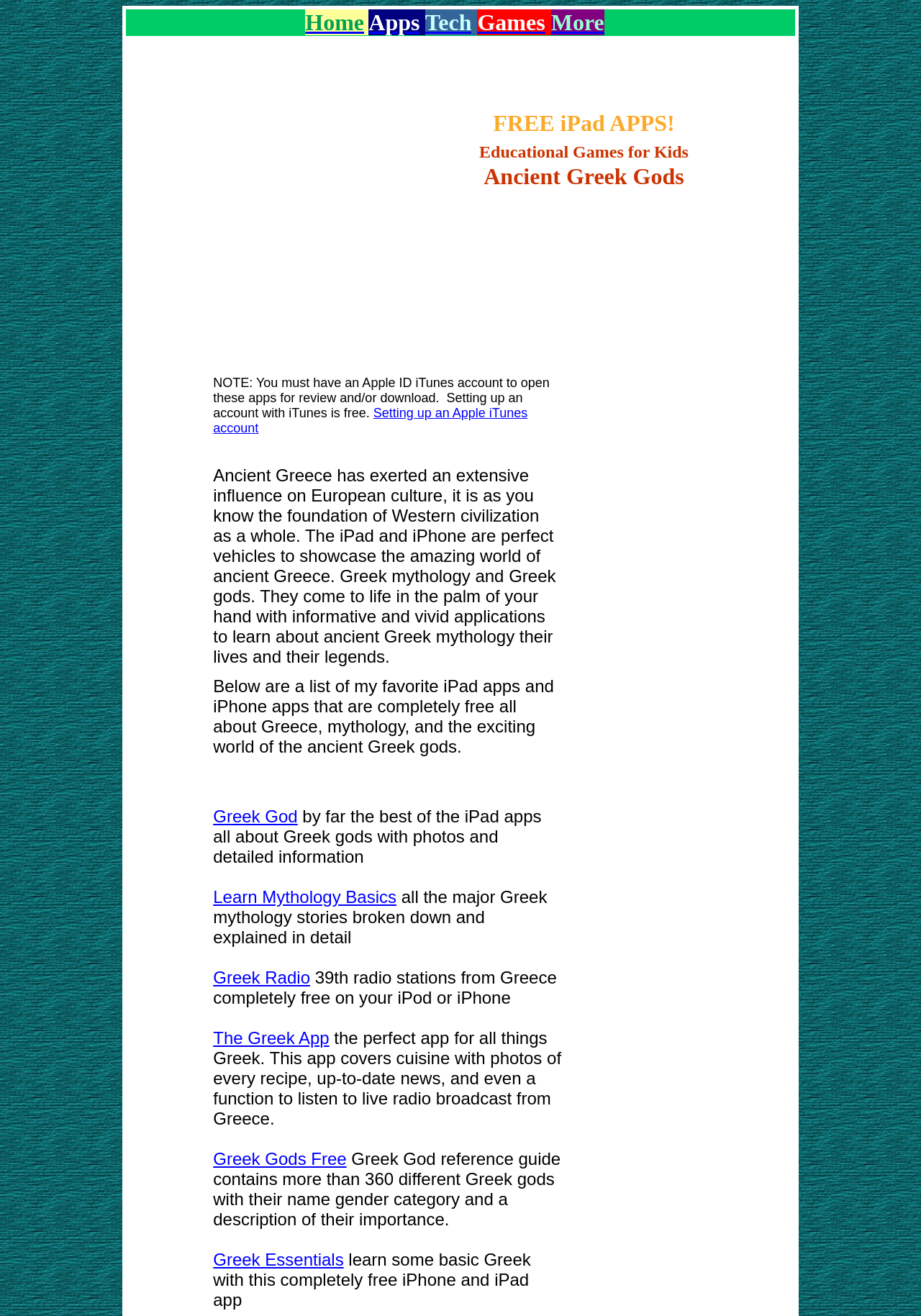Determine the bounding box coordinates of the section to be clicked to follow the instruction: "Learn about Setting up an Apple iTunes account". The coordinates should be given as four float numbers between 0 and 1, formatted as [left, top, right, bottom].

[0.231, 0.308, 0.573, 0.331]